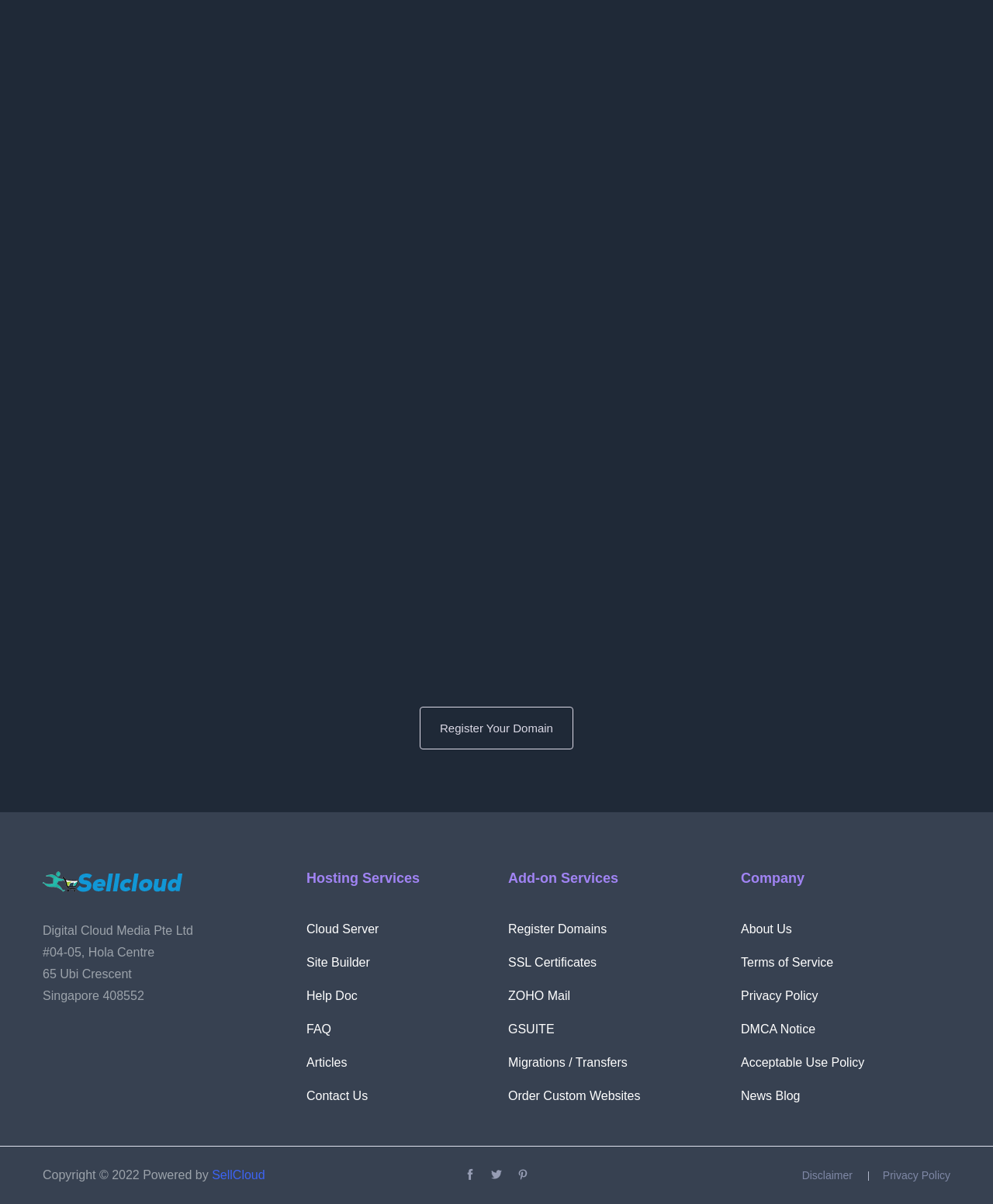Pinpoint the bounding box coordinates of the area that must be clicked to complete this instruction: "Get help from FAQ".

[0.309, 0.848, 0.334, 0.861]